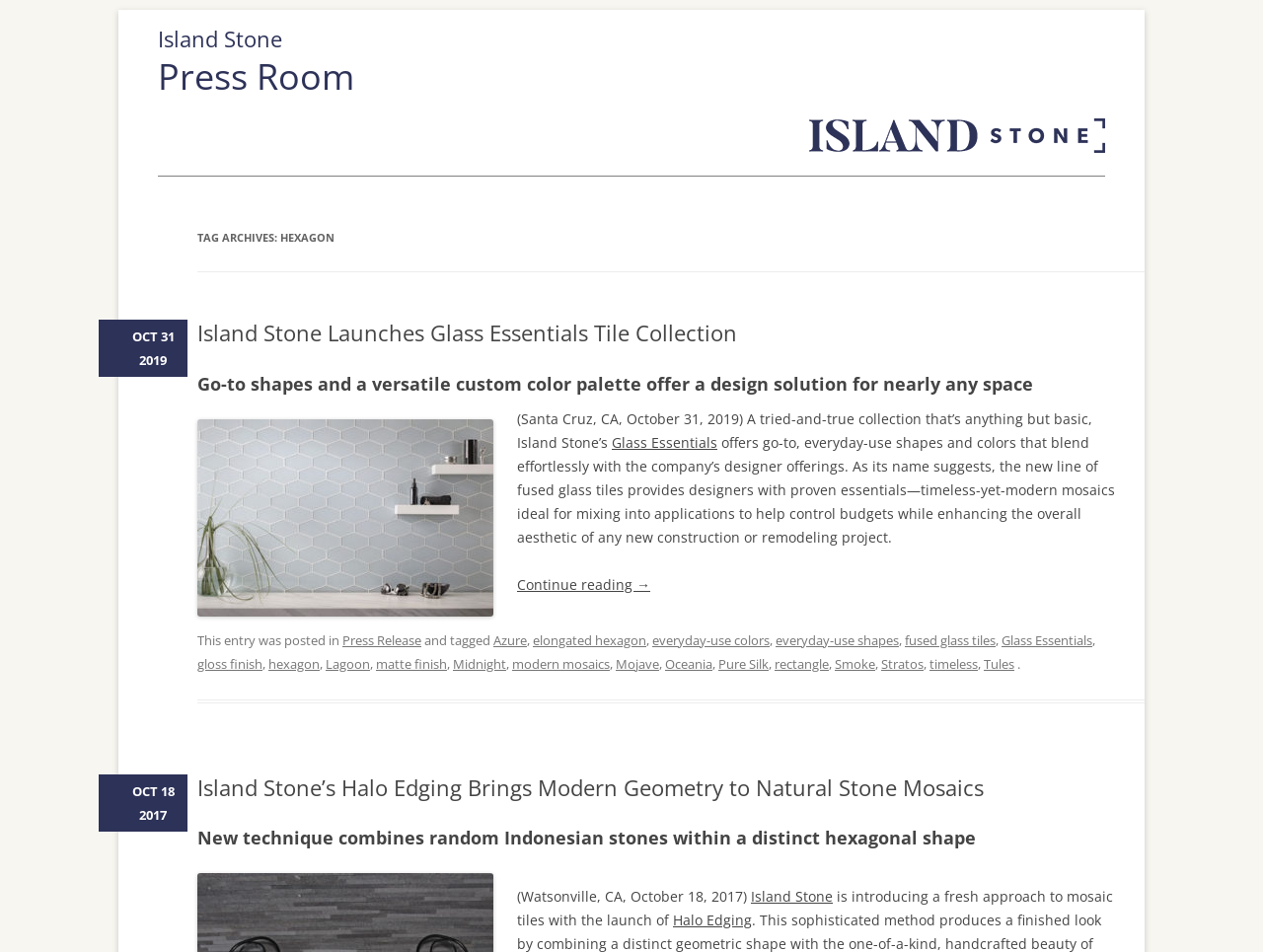Locate the bounding box coordinates of the clickable region to complete the following instruction: "Click on the 'Island Stone' link at the top."

[0.125, 0.035, 0.875, 0.047]